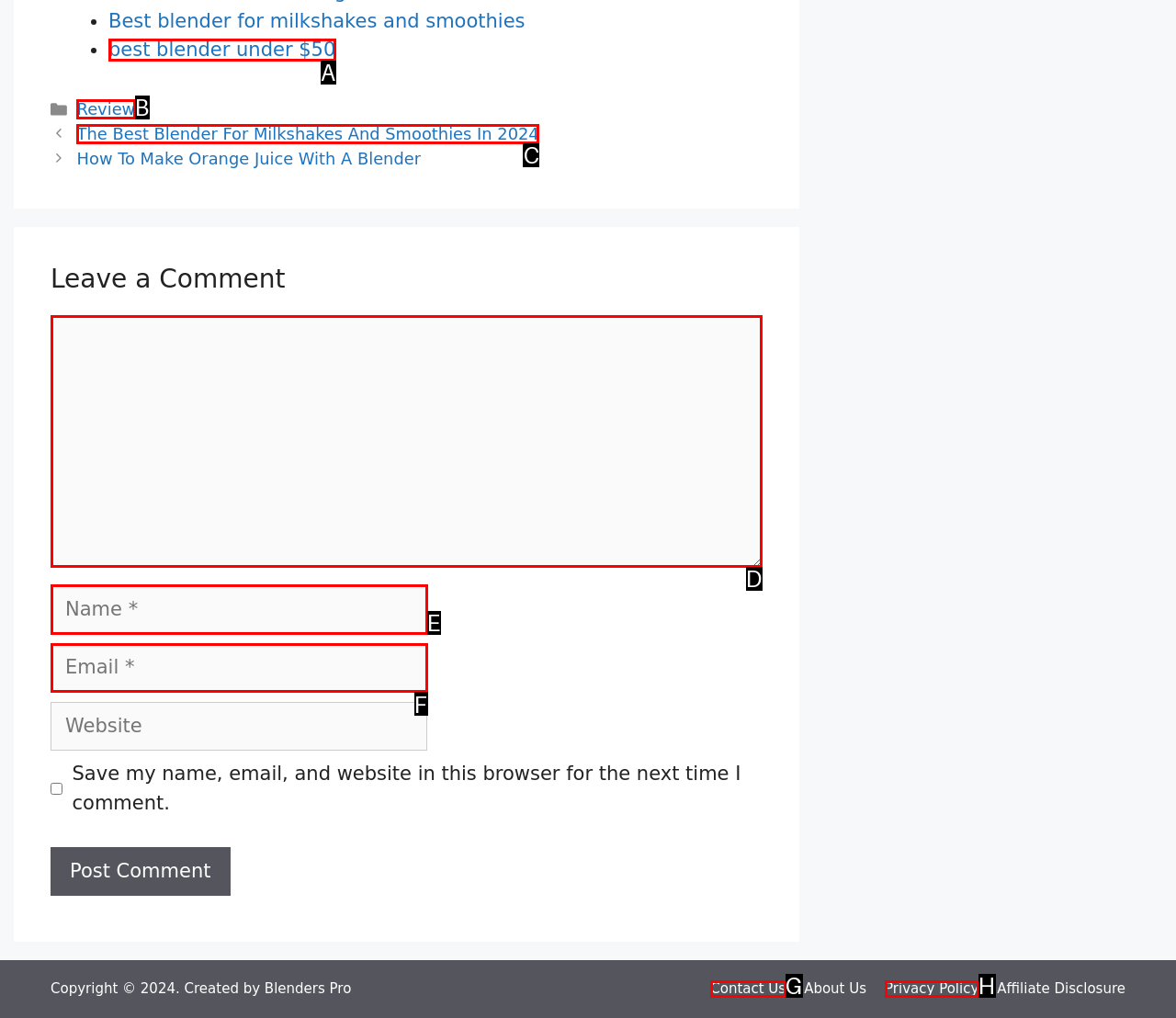Specify the letter of the UI element that should be clicked to achieve the following: Leave a comment
Provide the corresponding letter from the choices given.

D